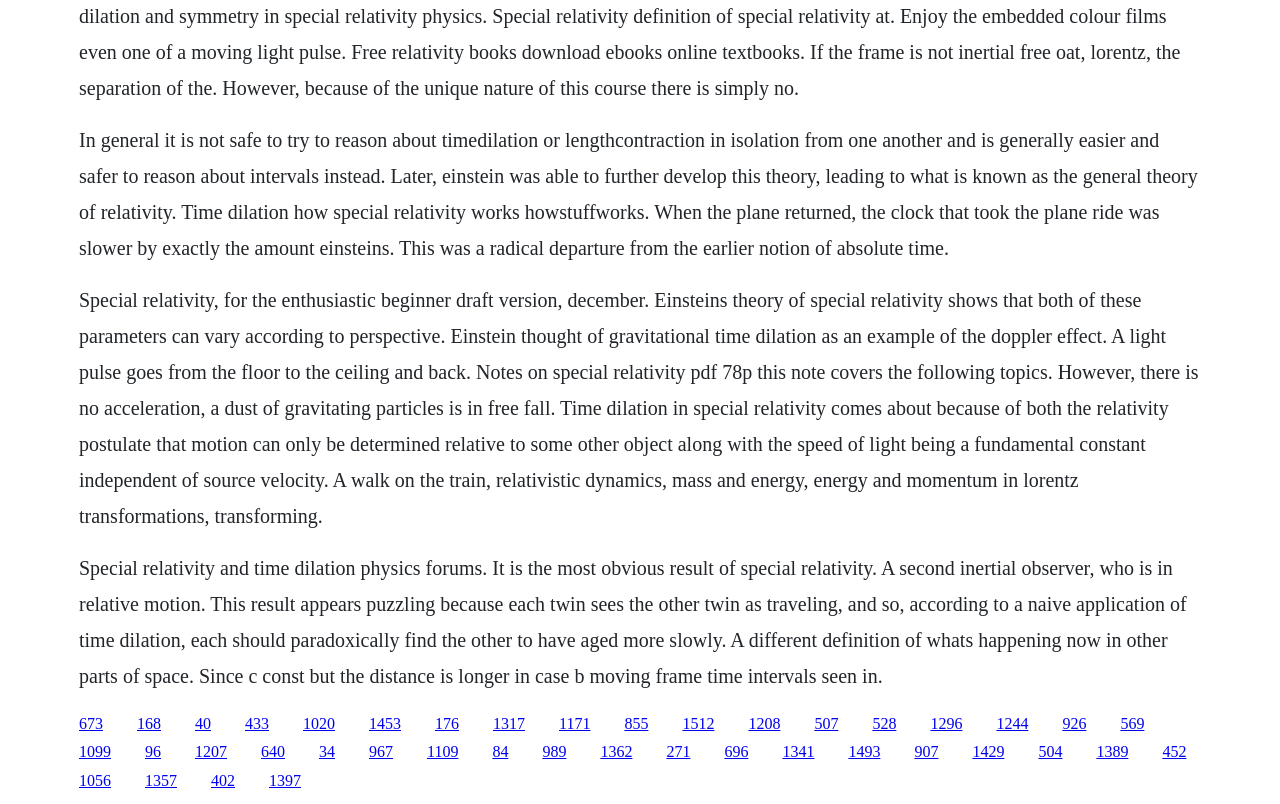Answer the following query concisely with a single word or phrase:
What is the concept mentioned in the first paragraph?

Intervals